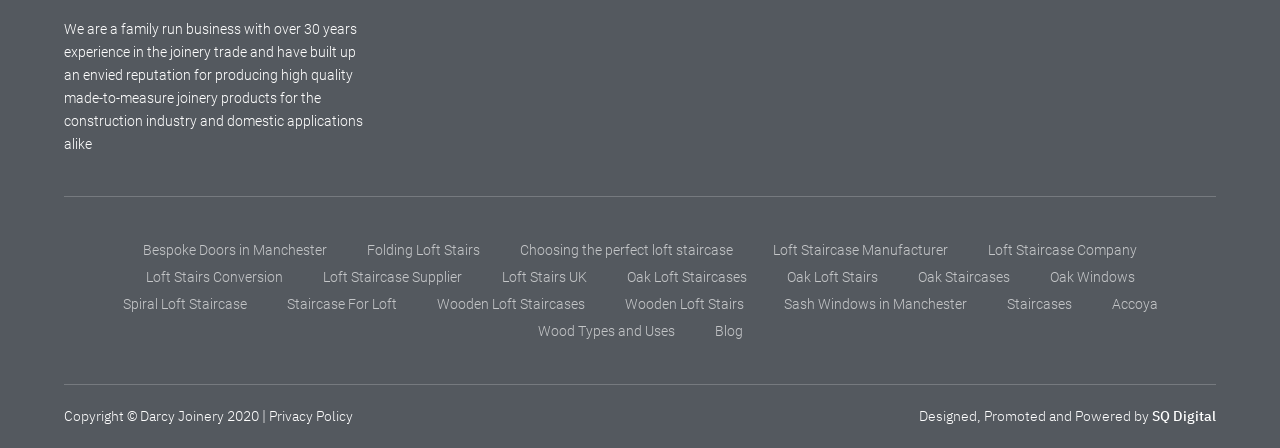What type of business is this?
Please respond to the question with a detailed and well-explained answer.

Based on the static text at the top of the webpage, 'We are a family run business with over 30 years experience in the joinery trade...', it is clear that this business is involved in the joinery trade.